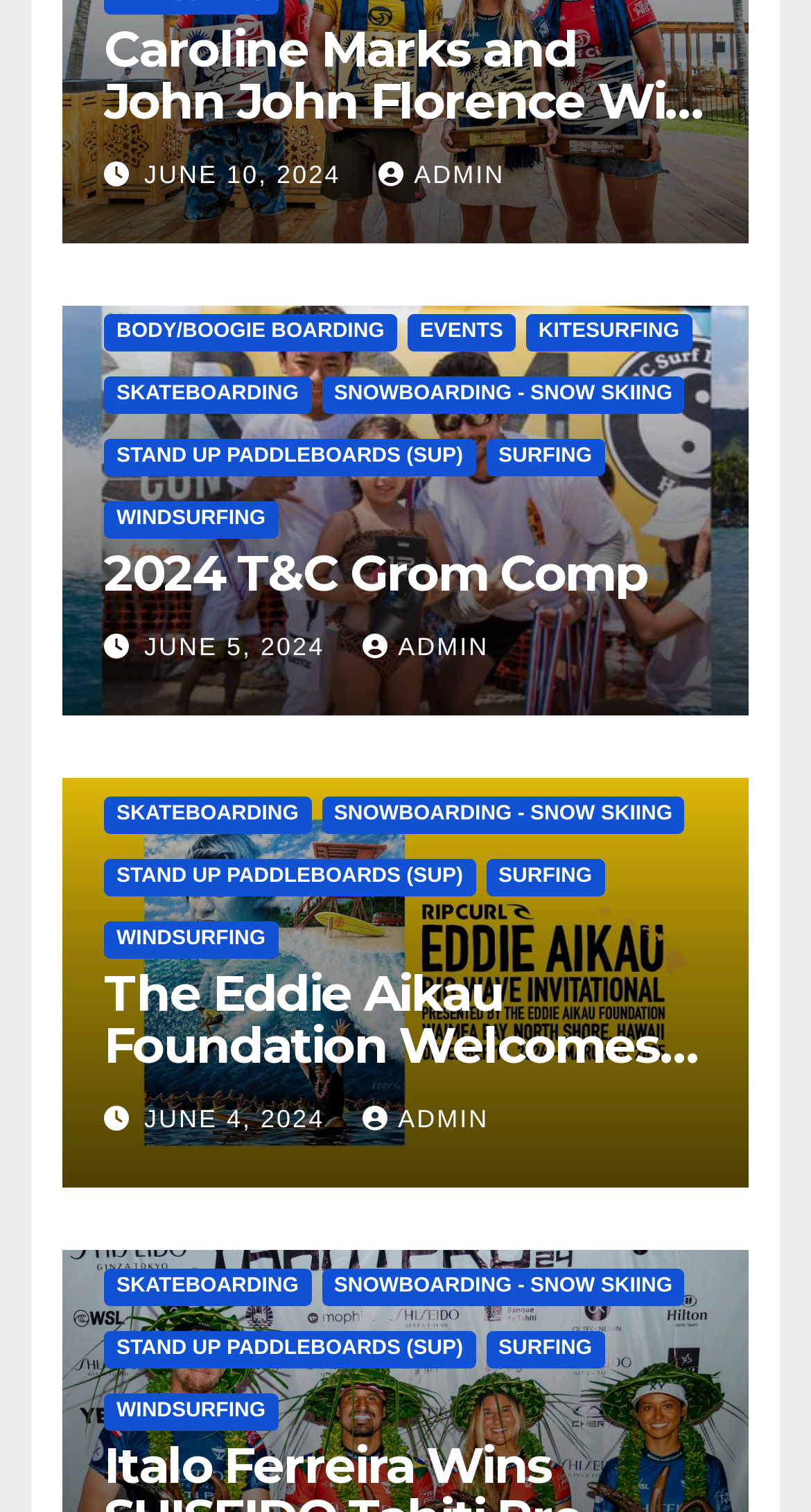Please find the bounding box coordinates for the clickable element needed to perform this instruction: "Click on Caroline Marks and John John Florence Win Surf City El Salvador Pro Presented by Corona".

[0.128, 0.012, 0.869, 0.155]